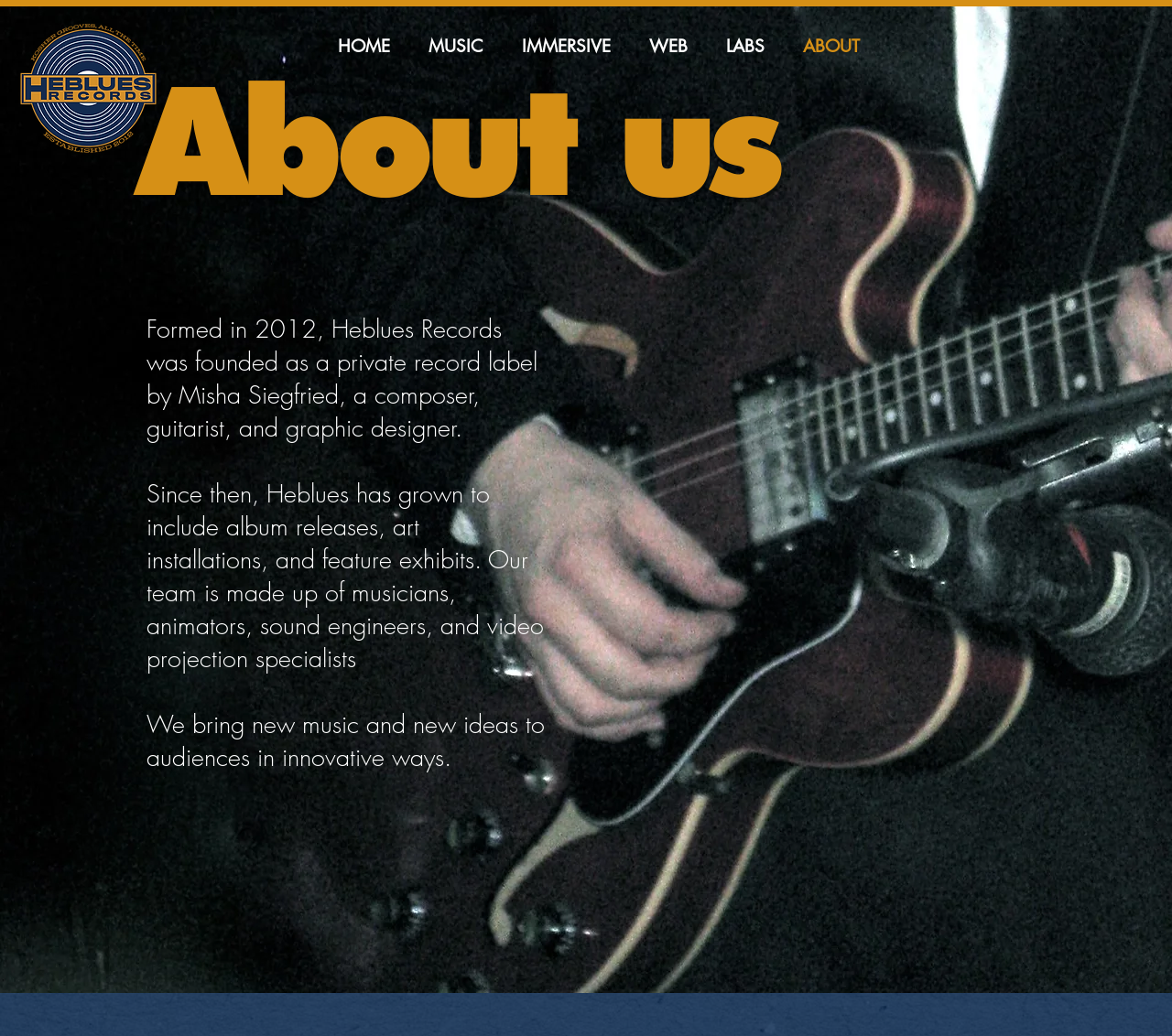Provide a one-word or short-phrase answer to the question:
What is the profession of Misha Siegfried?

composer, guitarist, and graphic designer